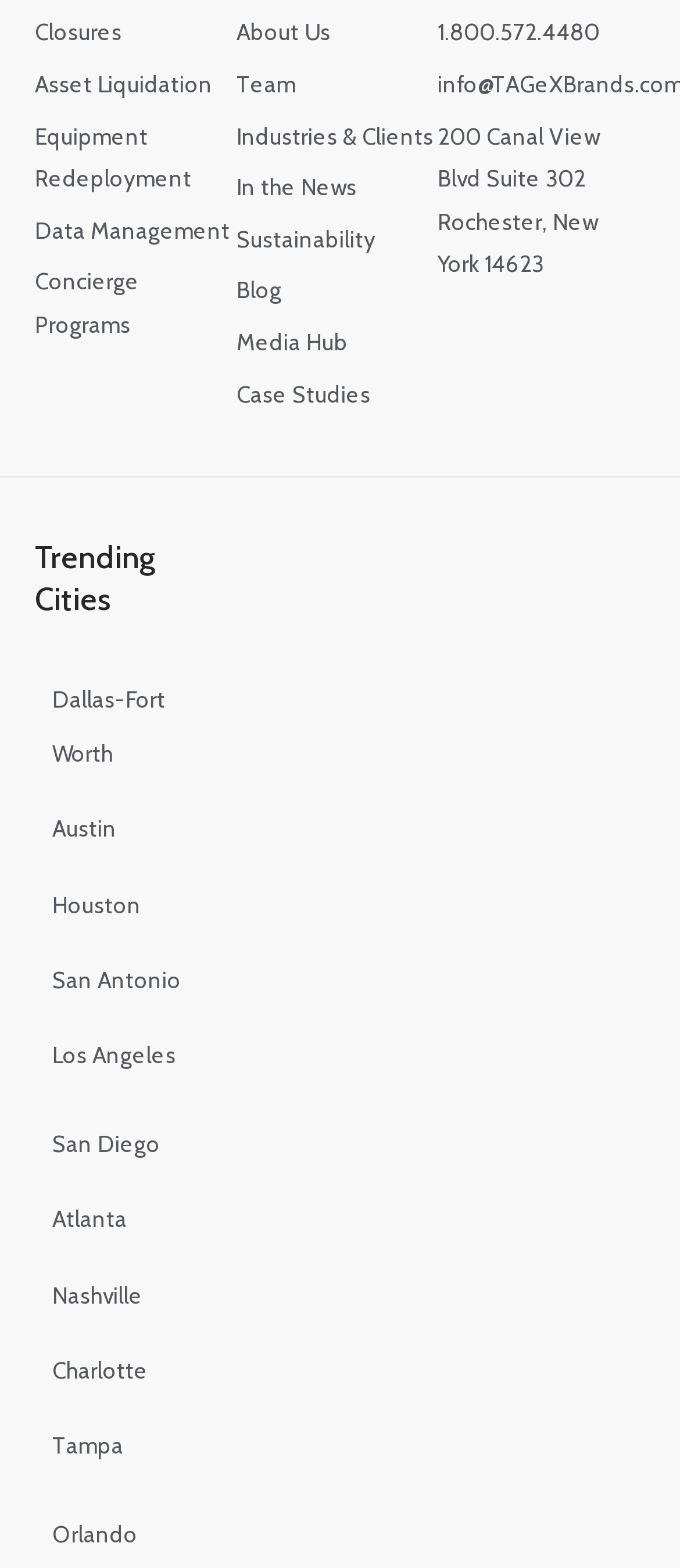Please specify the bounding box coordinates in the format (top-left x, top-left y, bottom-right x, bottom-right y), with values ranging from 0 to 1. Identify the bounding box for the UI component described as follows: San Antonio

[0.077, 0.608, 0.322, 0.642]